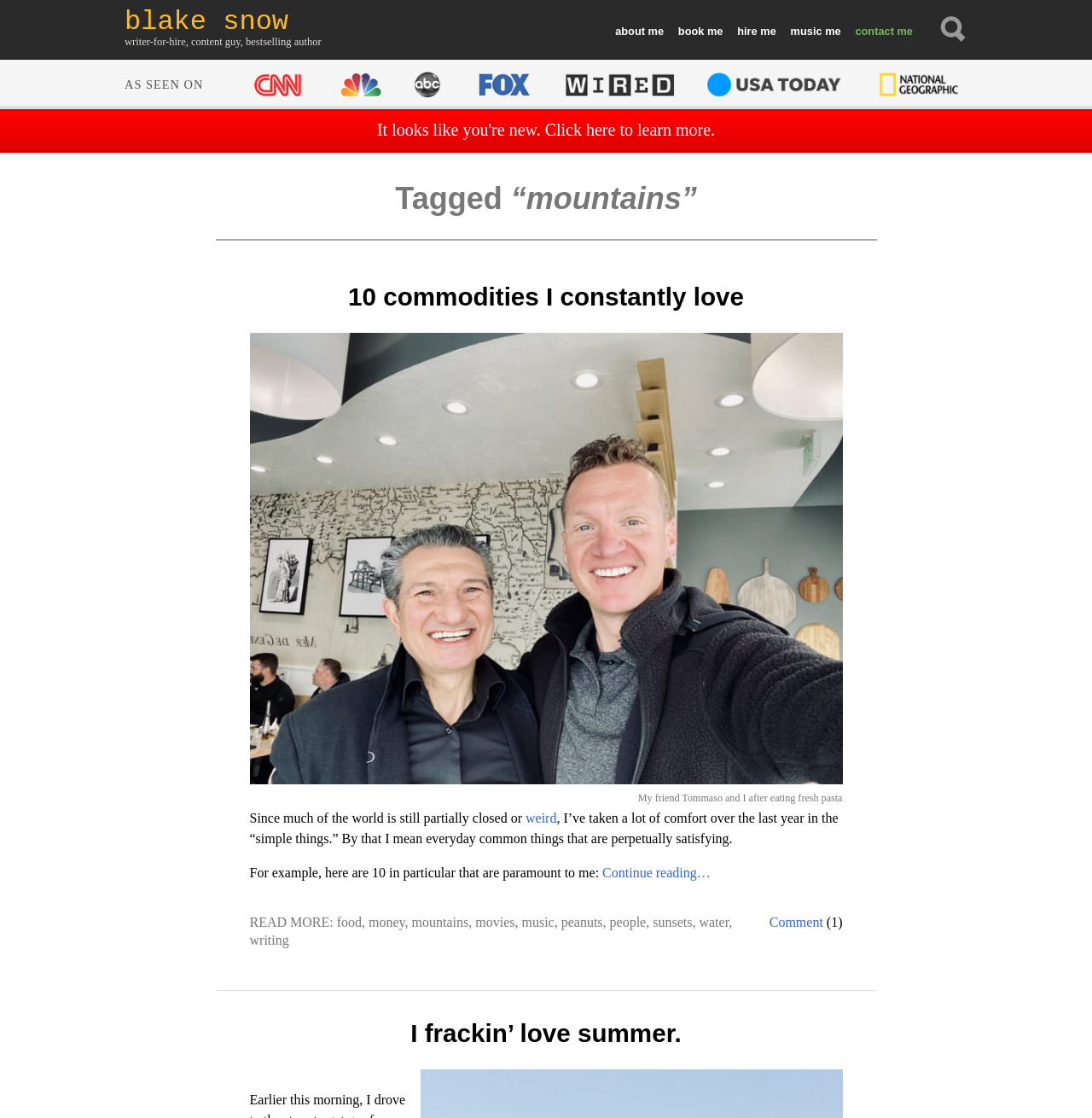Can you give a detailed response to the following question using the information from the image? What is the name of the author's friend mentioned in the article?

The name of the author's friend can be inferred from the text 'My friend Tommaso and I after eating fresh pasta' which suggests that the author's friend is named Tommaso.